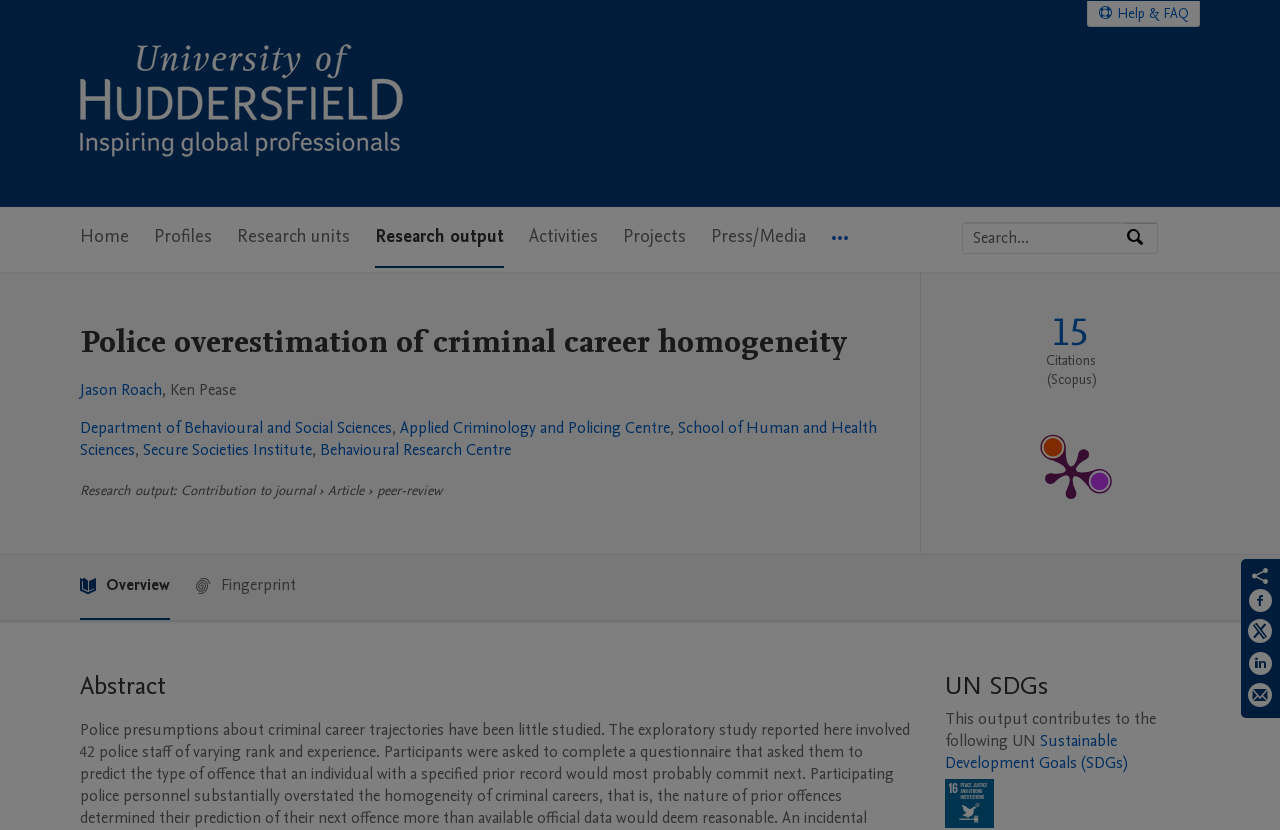Refer to the image and answer the question with as much detail as possible: What is the purpose of the 'Search by expertise, name or affiliation' textbox?

I found the answer by looking at the textbox and the button next to it, which says 'Search', and inferring that the purpose of the textbox is to search for research outputs based on expertise, name, or affiliation.